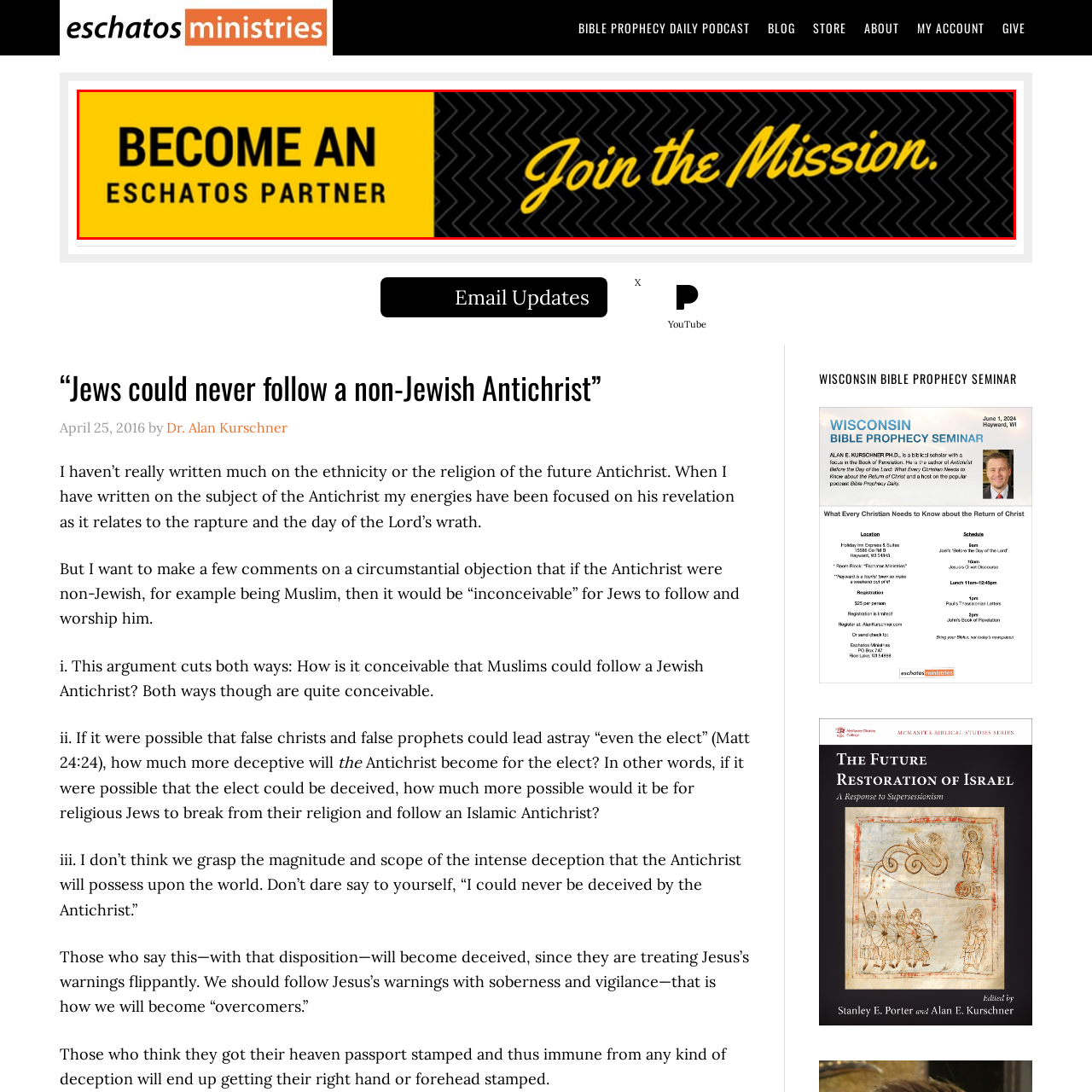Generate an in-depth caption for the image segment highlighted with a red box.

This promotional image encourages viewers to become partners with Eschatos Ministries. The design features bold, impactful text that reads "BECOME AN ESCHATOS PARTNER" prominently on the left side, set against a vibrant yellow background. To the right, a striking call to action invites individuals to "Join the Mission" in an eye-catching handwritten style. The background on this side is textured with a black pattern of overlapping chevrons, creating a dynamic contrast with the yellow. This visual composition aims to engage and inspire community involvement and partnership with the ministry's mission.